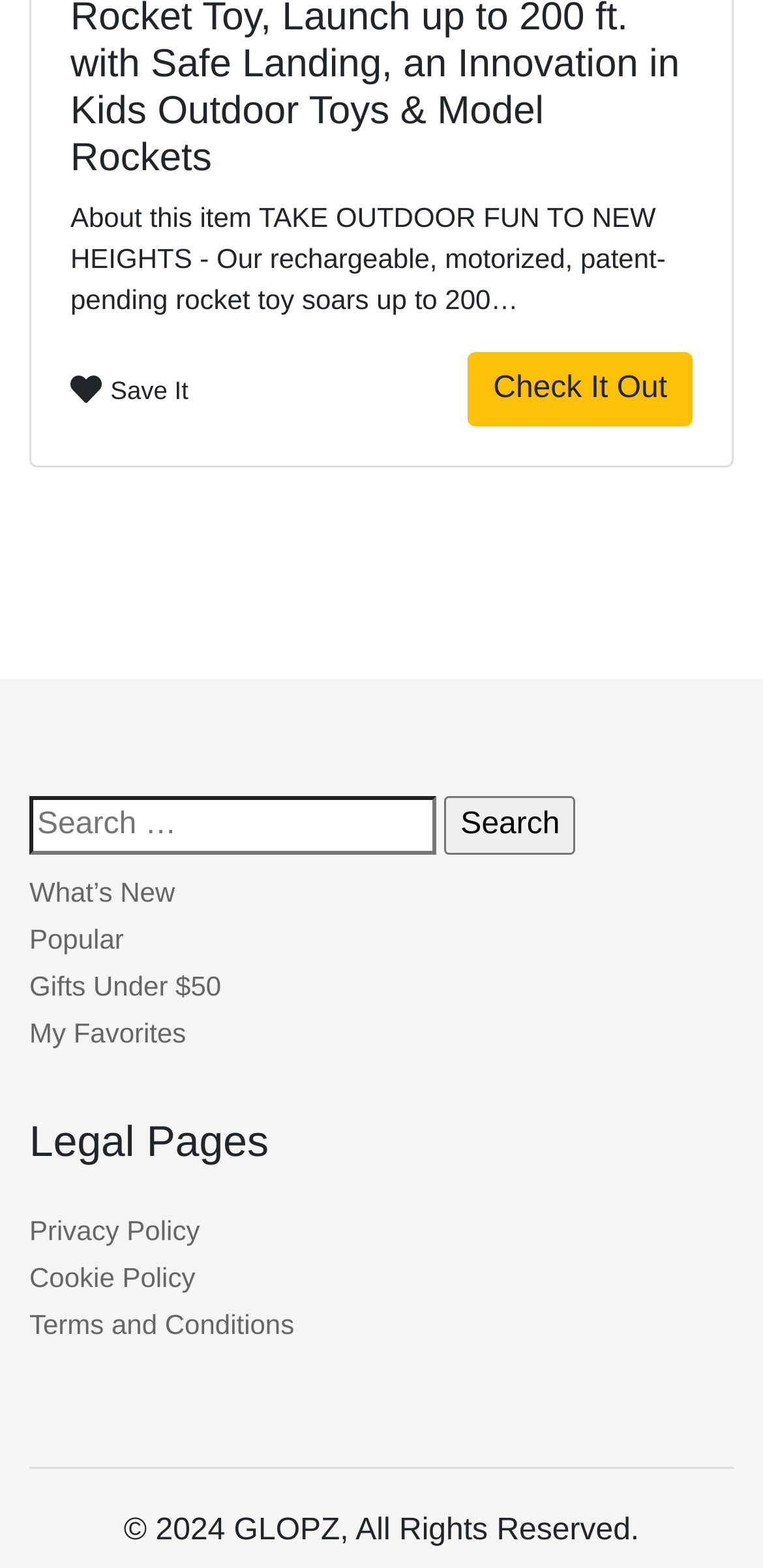Please mark the clickable region by giving the bounding box coordinates needed to complete this instruction: "Search for something".

[0.038, 0.508, 0.962, 0.555]